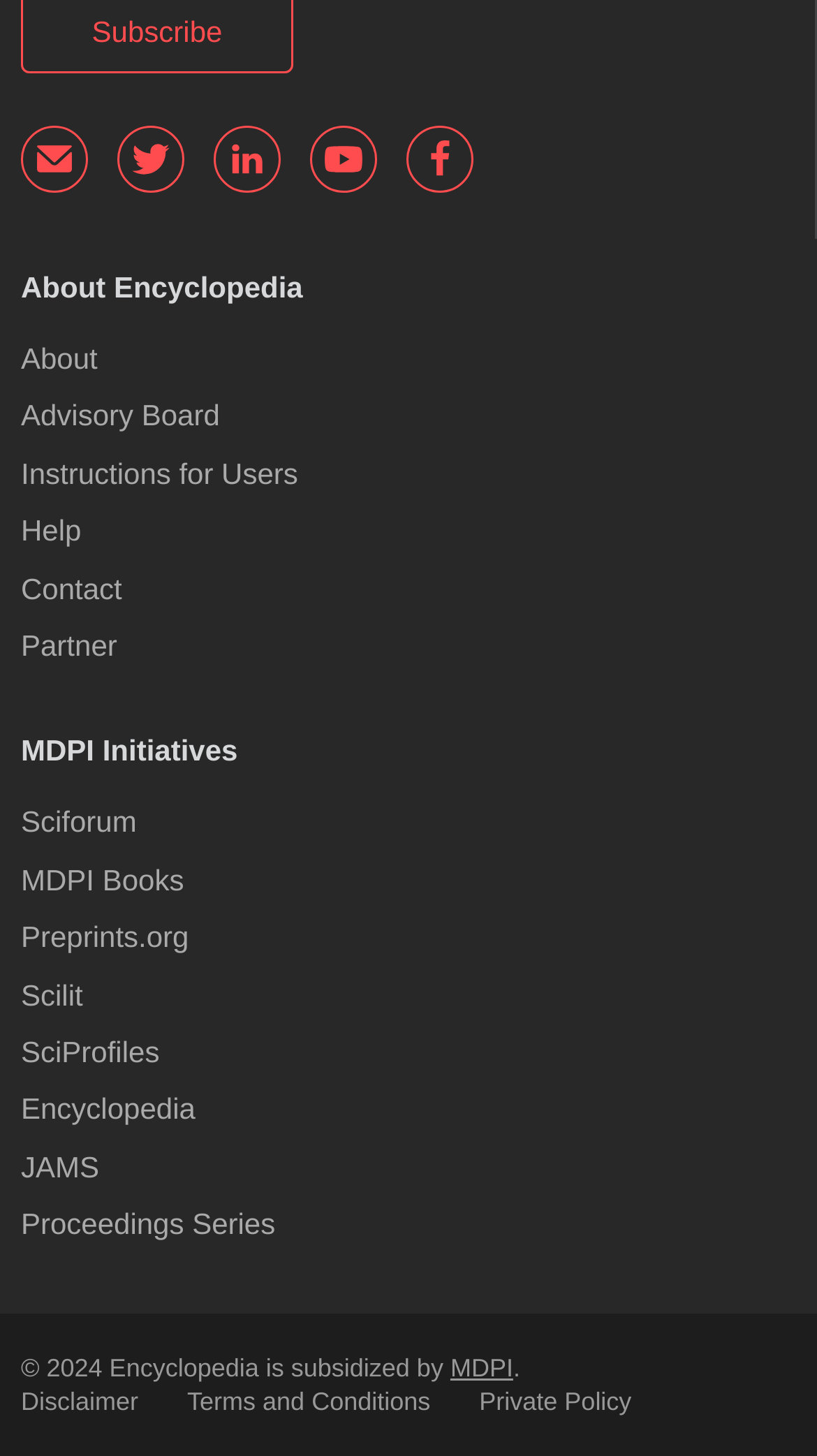Please find the bounding box coordinates for the clickable element needed to perform this instruction: "Learn about MDPI Initiatives".

[0.026, 0.504, 0.291, 0.527]